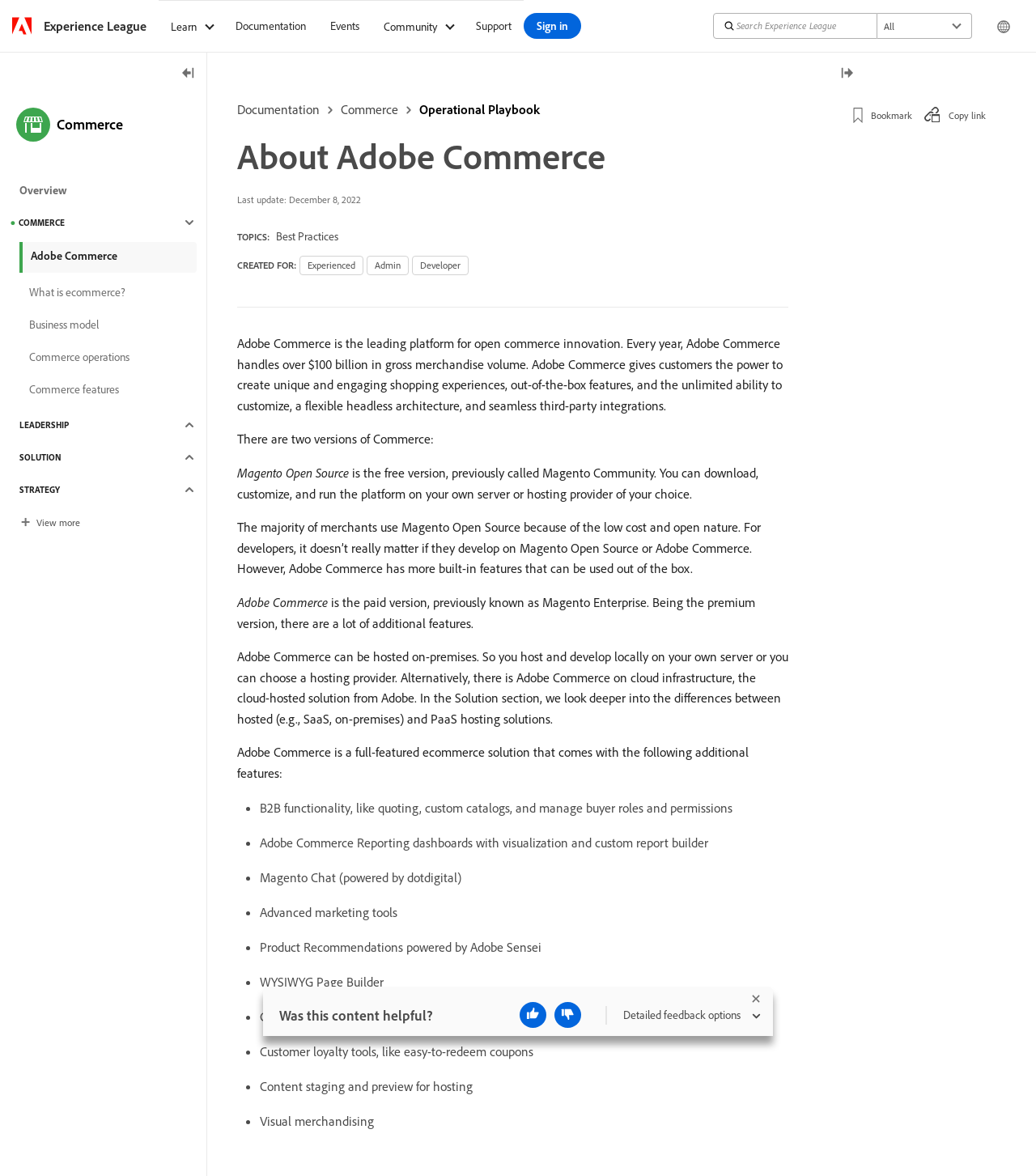What is Adobe Commerce?
Can you provide a detailed and comprehensive answer to the question?

Based on the webpage, Adobe Commerce is an ecommerce platform that provides customers with the power to create unique and engaging shopping experiences, out-of-the-box features, and the unlimited ability to customize, a flexible headless architecture, and seamless third-party integrations.